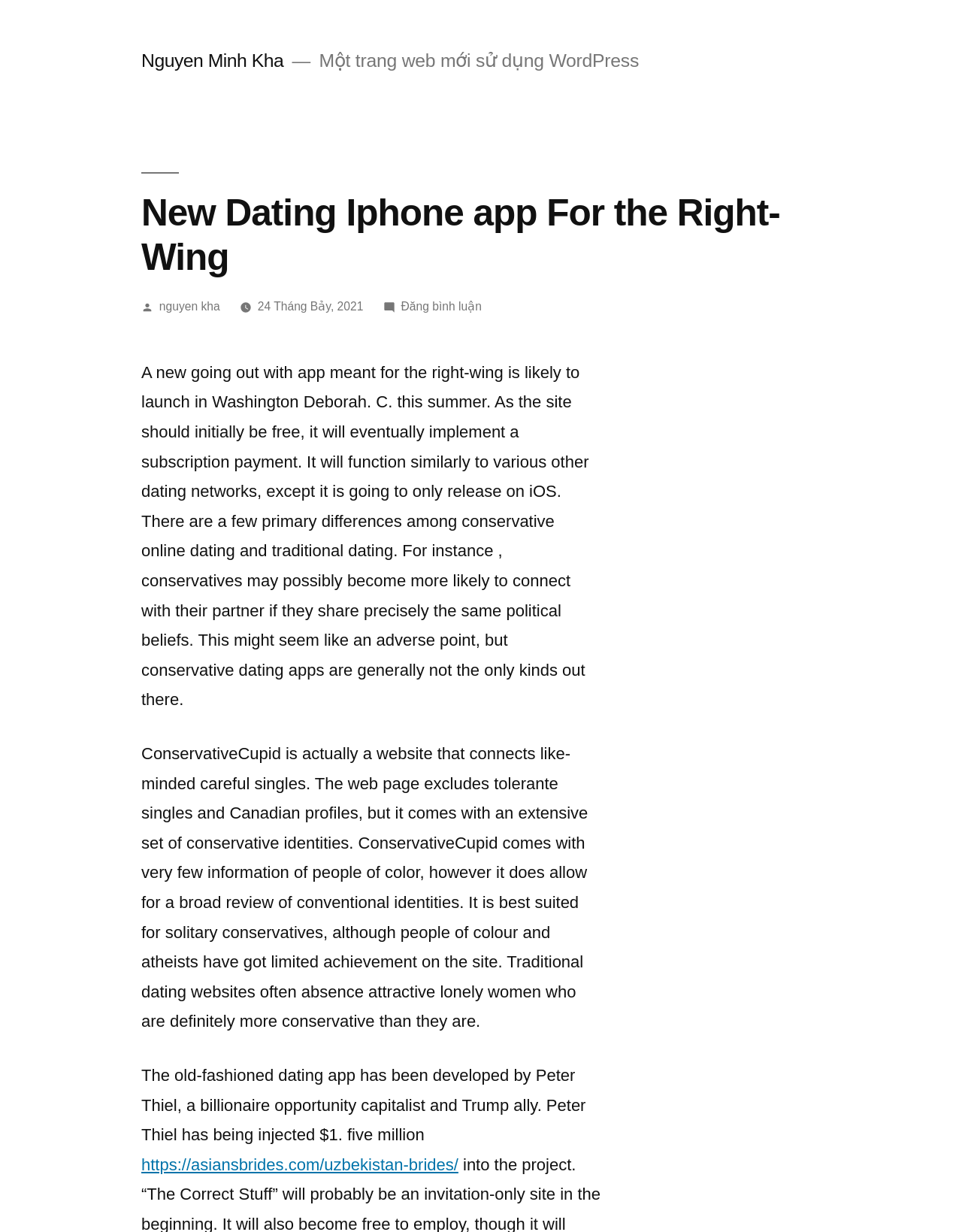Refer to the image and provide a thorough answer to this question:
Who developed the traditional dating app?

The developer's name is mentioned in the text 'The old-fashioned dating app has been developed by Peter Thiel, a billionaire opportunity capitalist and Trump ally.' which provides information about the app's creator.